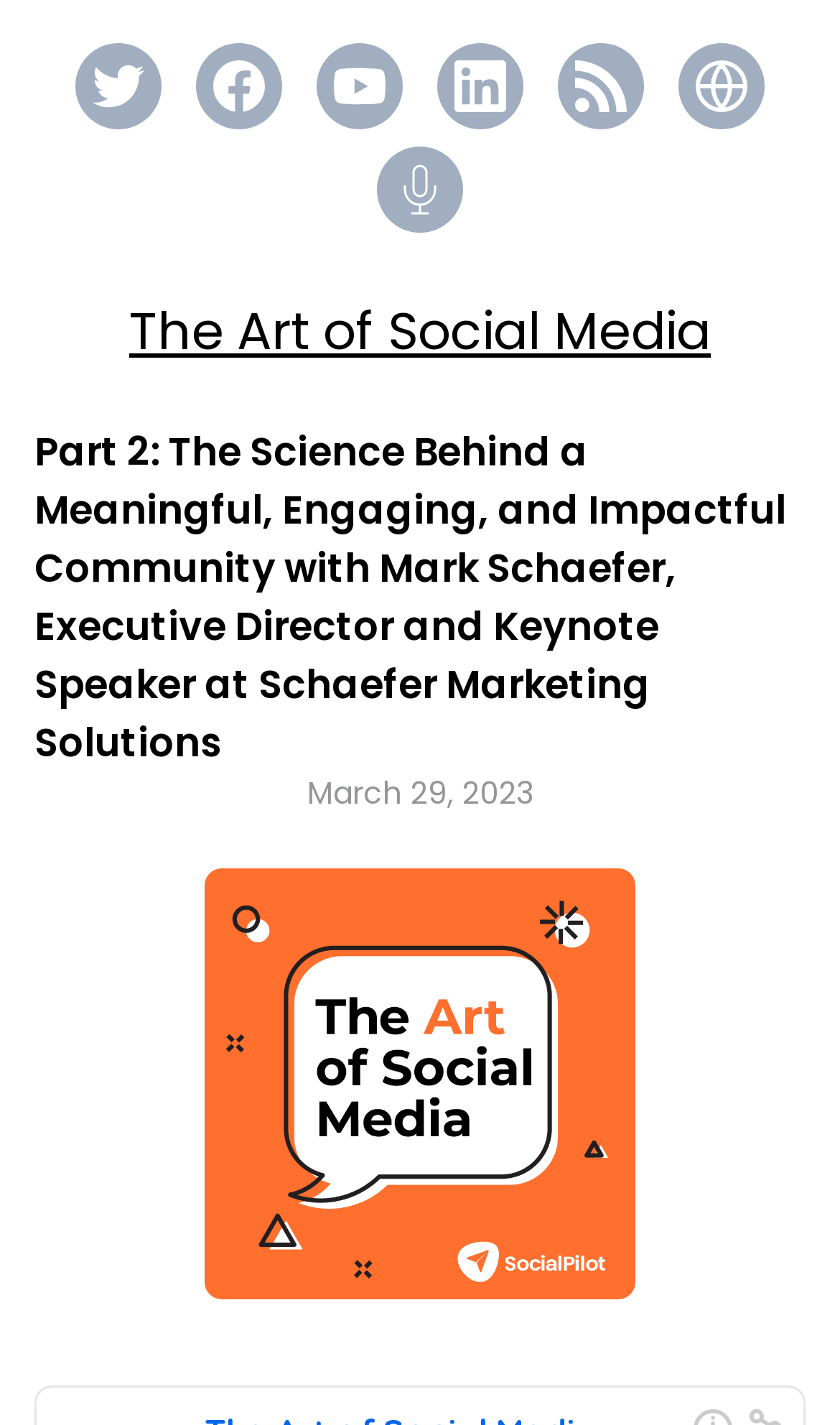What is the name of the podcast?
Refer to the screenshot and deliver a thorough answer to the question presented.

I determined the answer by looking at the link 'The Art of Social Media' which is likely the name of the podcast.